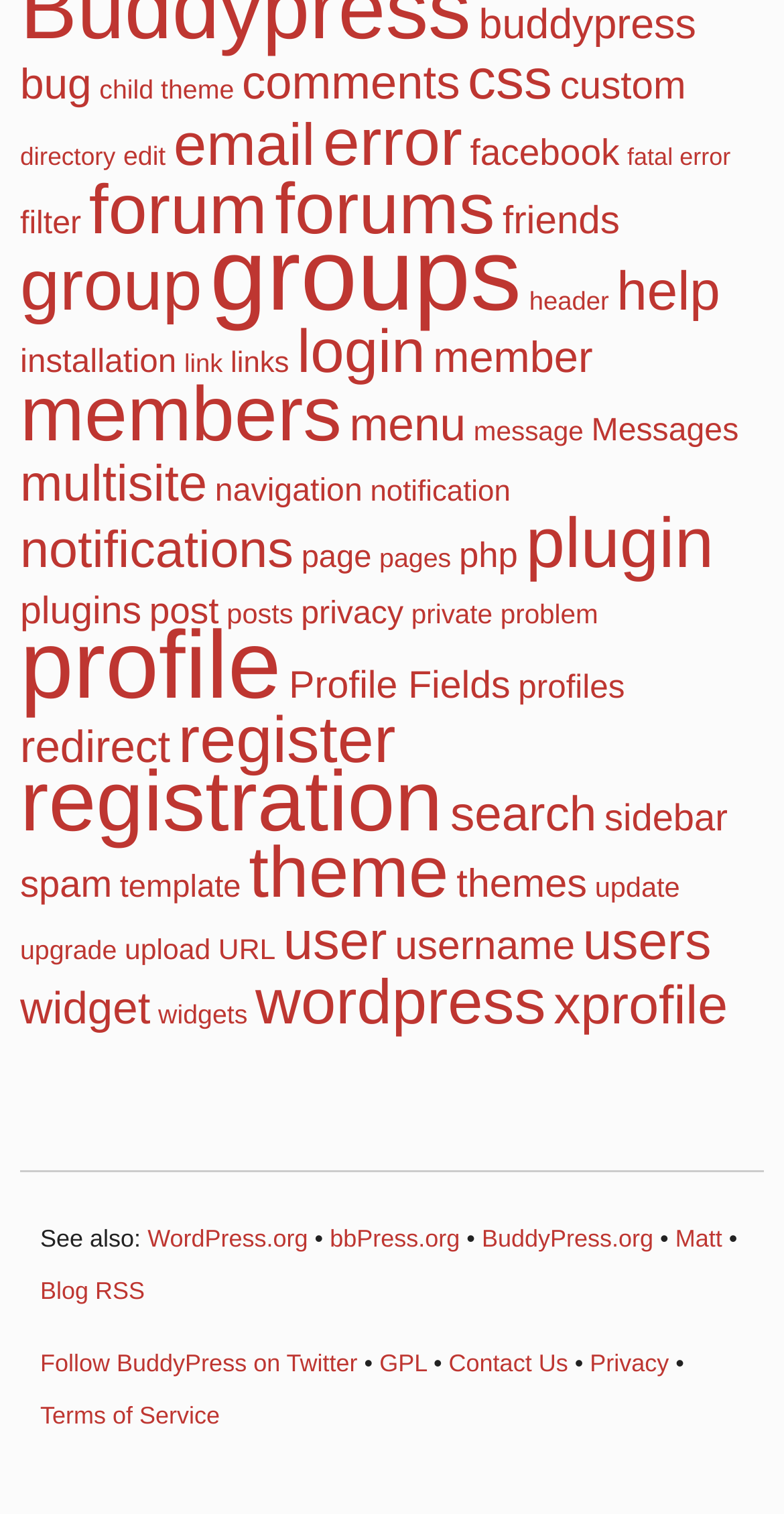Answer succinctly with a single word or phrase:
How many links are there on this webpage?

50